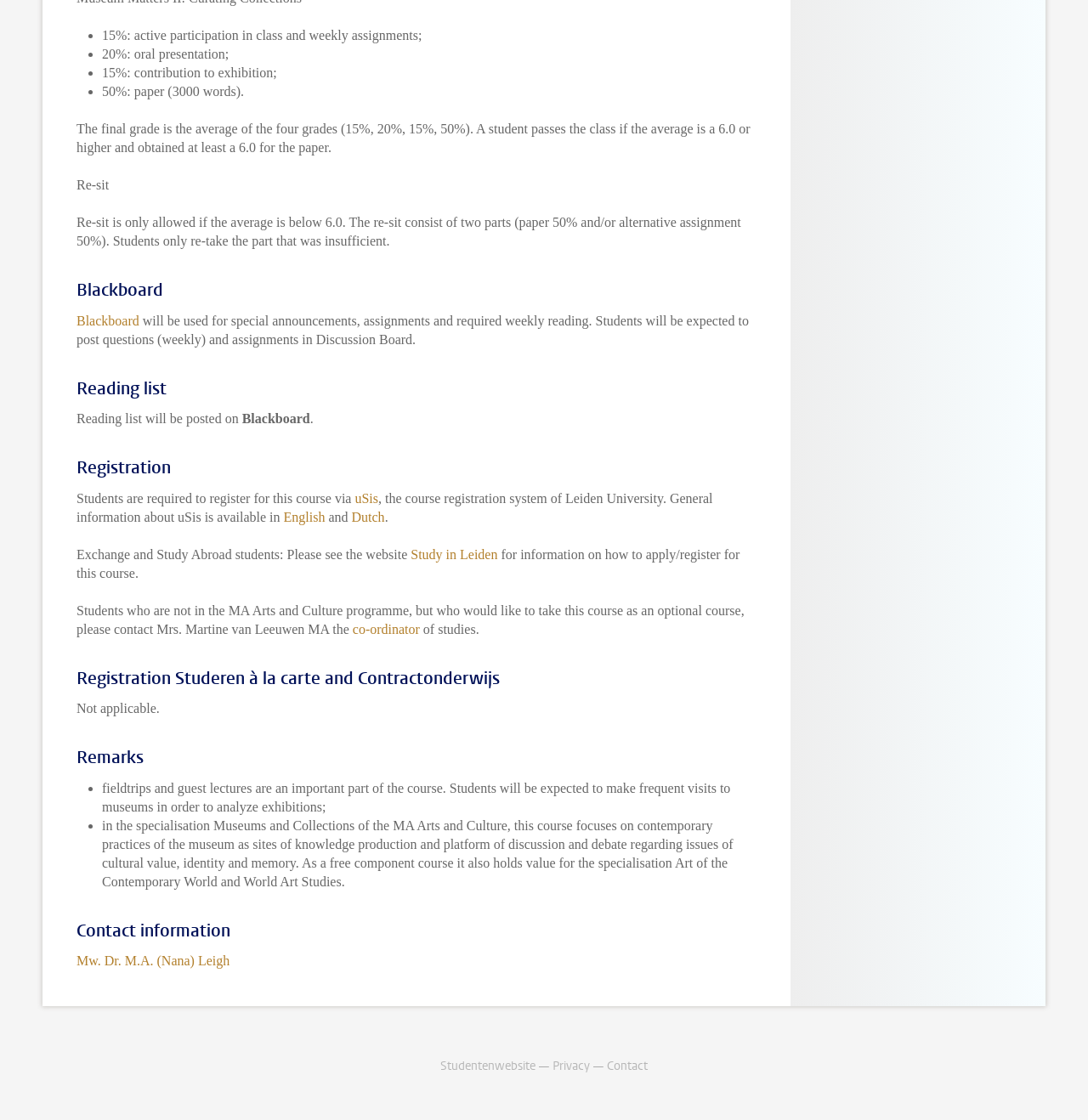Locate the bounding box coordinates of the segment that needs to be clicked to meet this instruction: "visit uSis".

[0.326, 0.438, 0.348, 0.451]